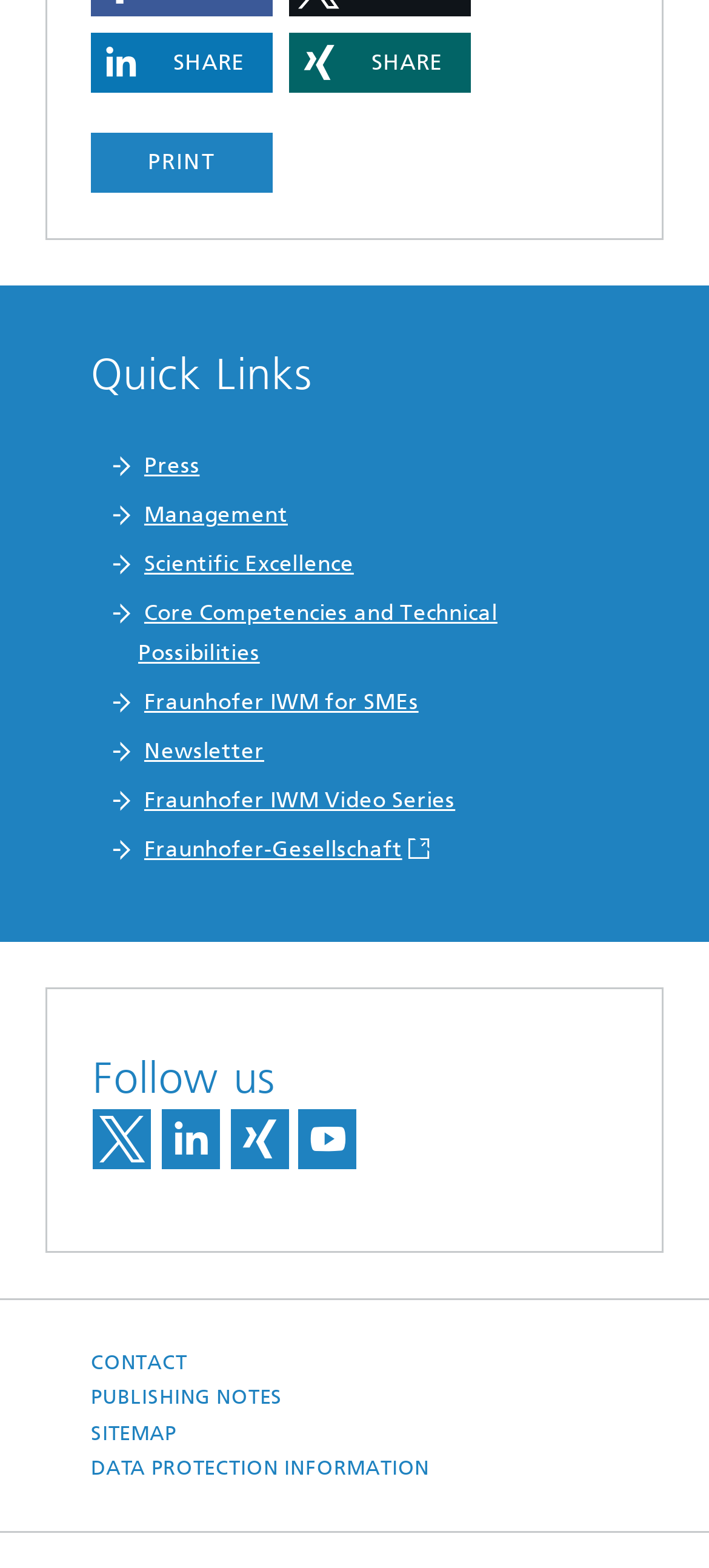Please specify the bounding box coordinates of the clickable section necessary to execute the following command: "Print the page".

[0.128, 0.085, 0.385, 0.123]